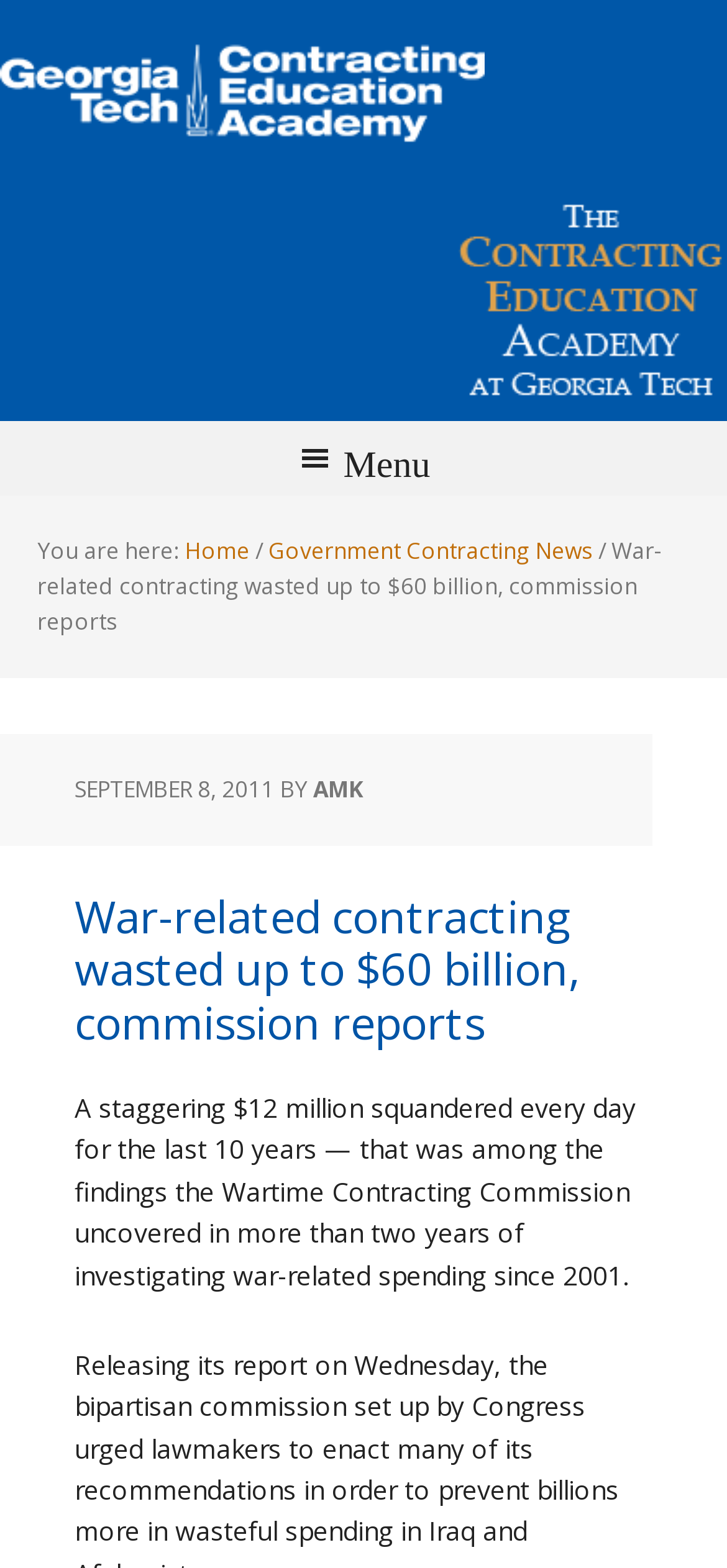Give a one-word or one-phrase response to the question:
What is the date of the article?

SEPTEMBER 8, 2011